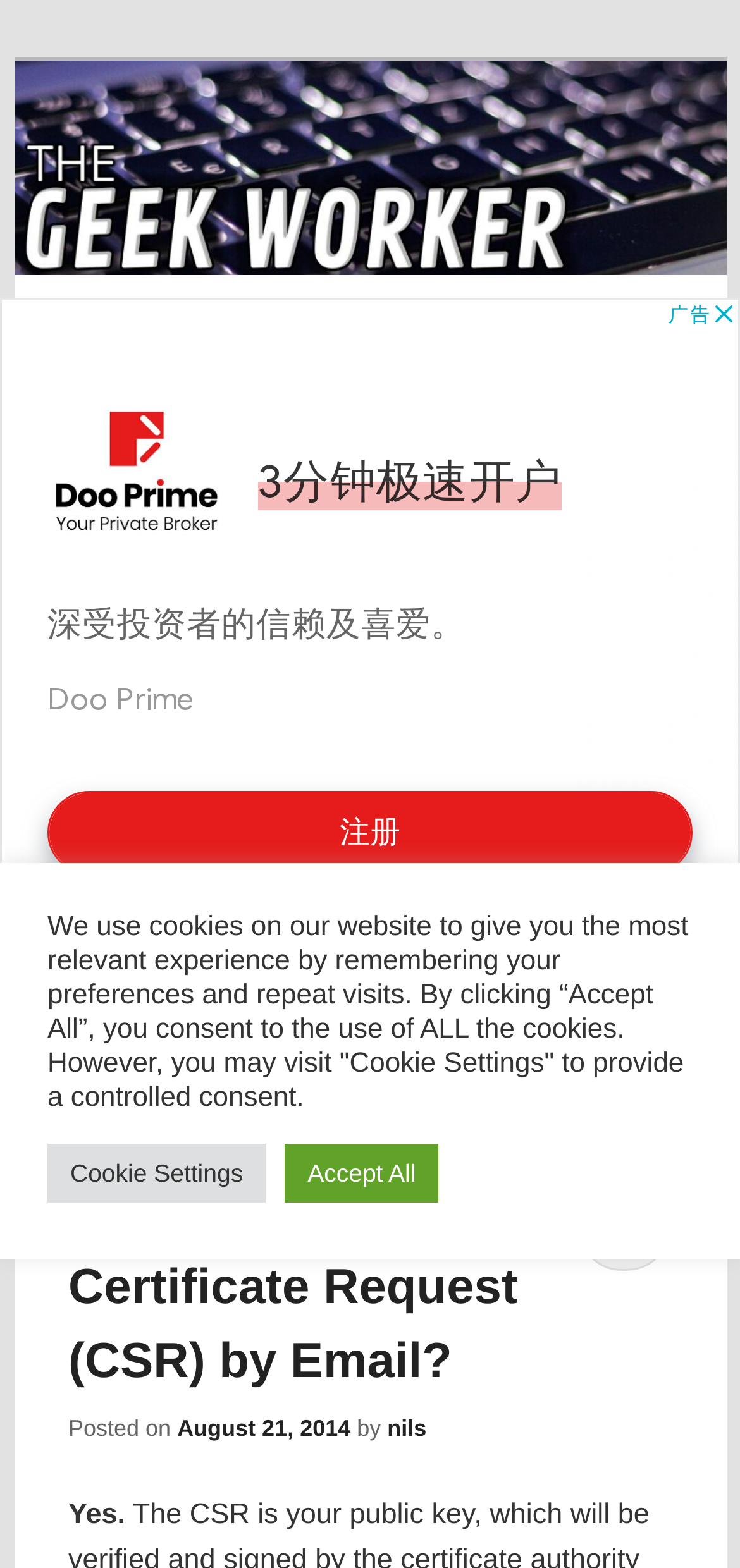Can you identify the bounding box coordinates of the clickable region needed to carry out this instruction: 'Search for something'? The coordinates should be four float numbers within the range of 0 to 1, stated as [left, top, right, bottom].

[0.732, 0.601, 0.978, 0.64]